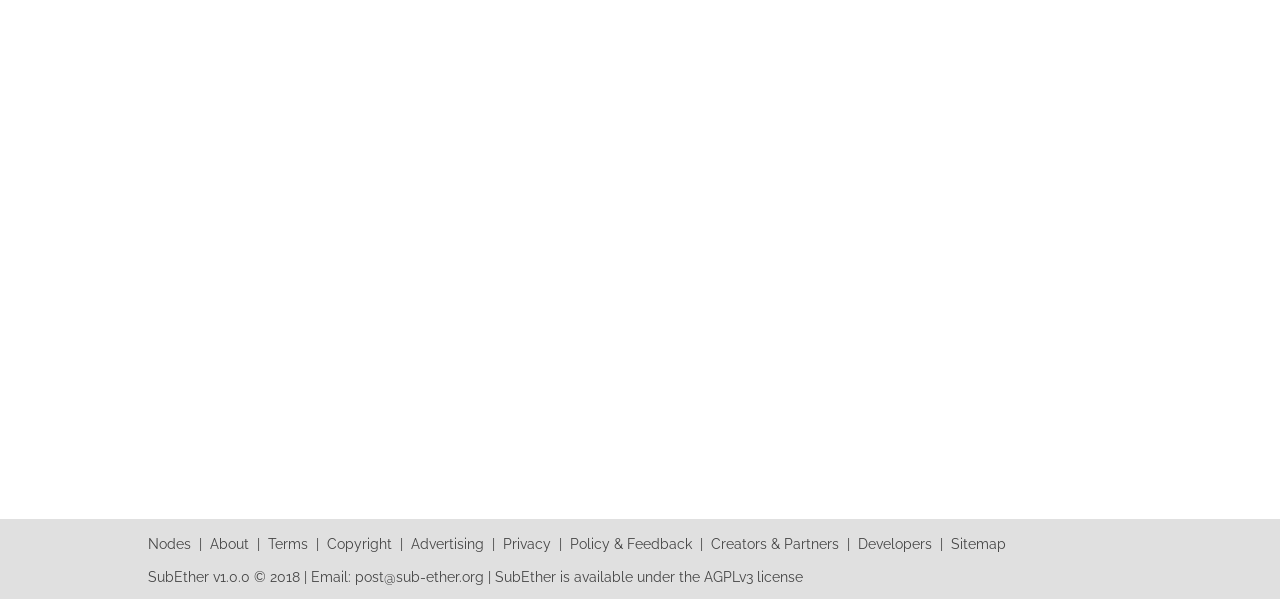Find the UI element described as: "Terms" and predict its bounding box coordinates. Ensure the coordinates are four float numbers between 0 and 1, [left, top, right, bottom].

[0.209, 0.895, 0.241, 0.922]